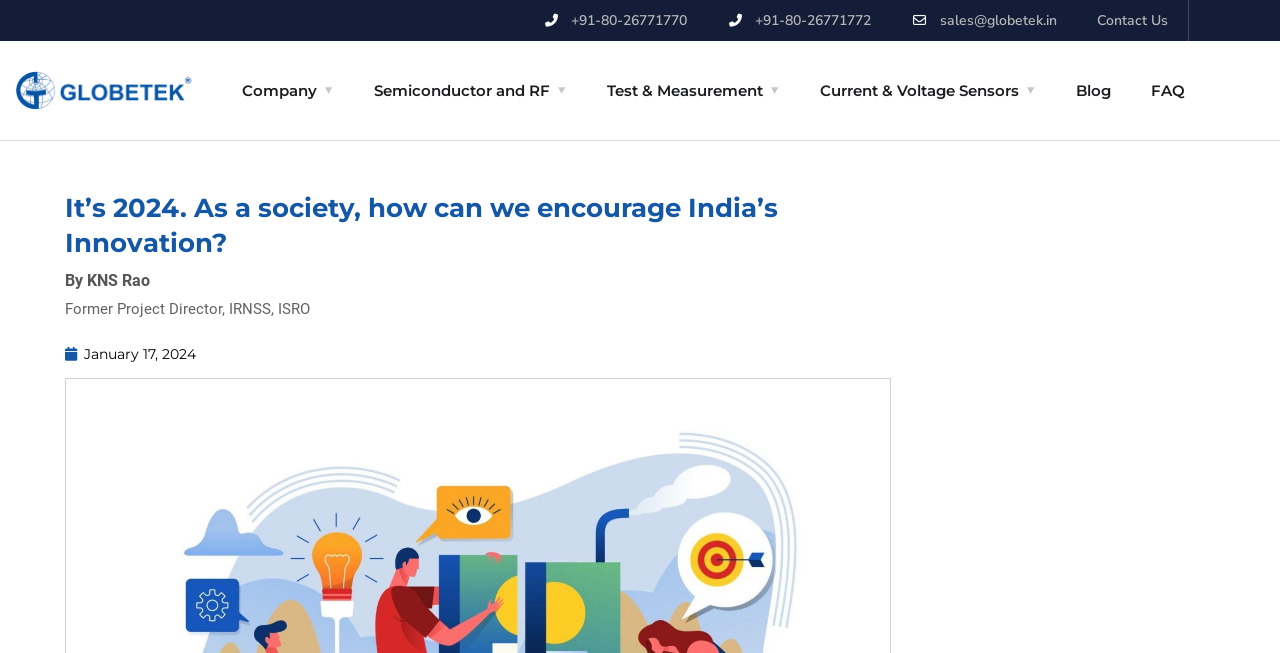Locate the bounding box coordinates of the element's region that should be clicked to carry out the following instruction: "Read the blog". The coordinates need to be four float numbers between 0 and 1, i.e., [left, top, right, bottom].

[0.841, 0.063, 0.868, 0.214]